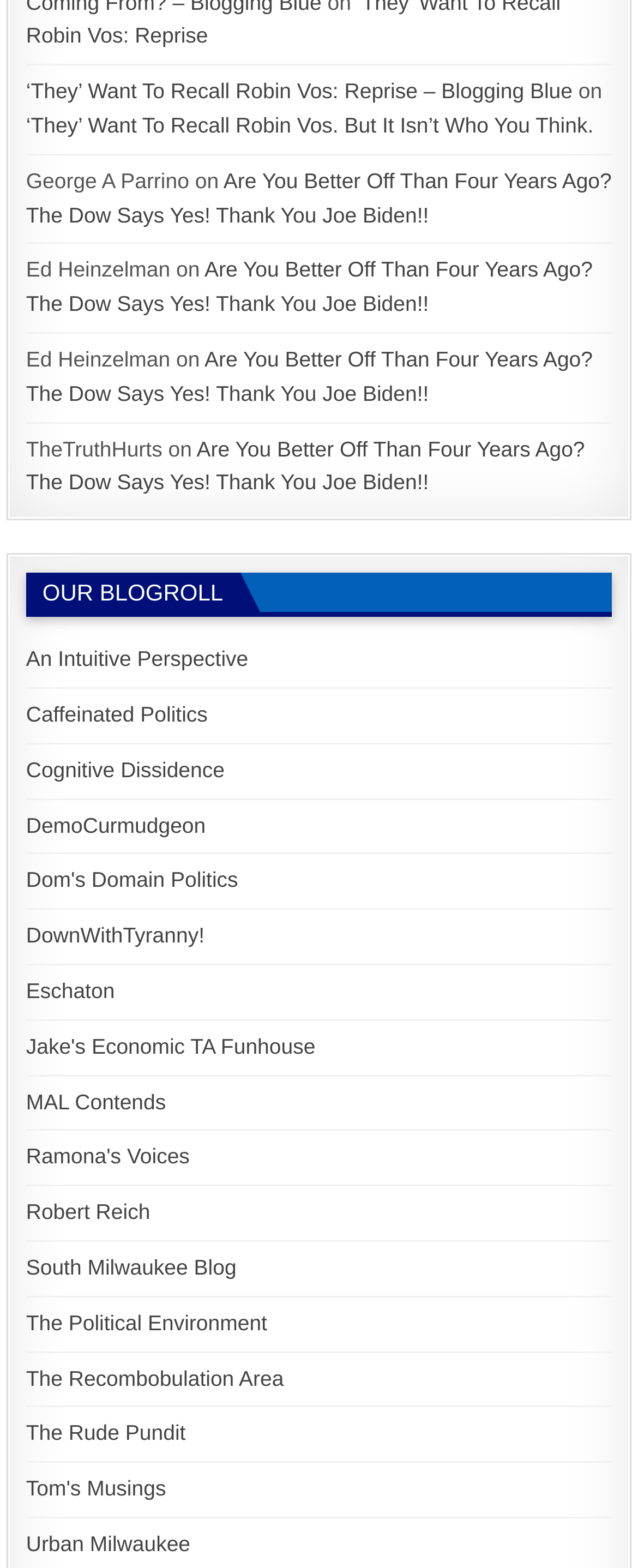Respond to the question below with a single word or phrase: How many blogroll links are there?

24